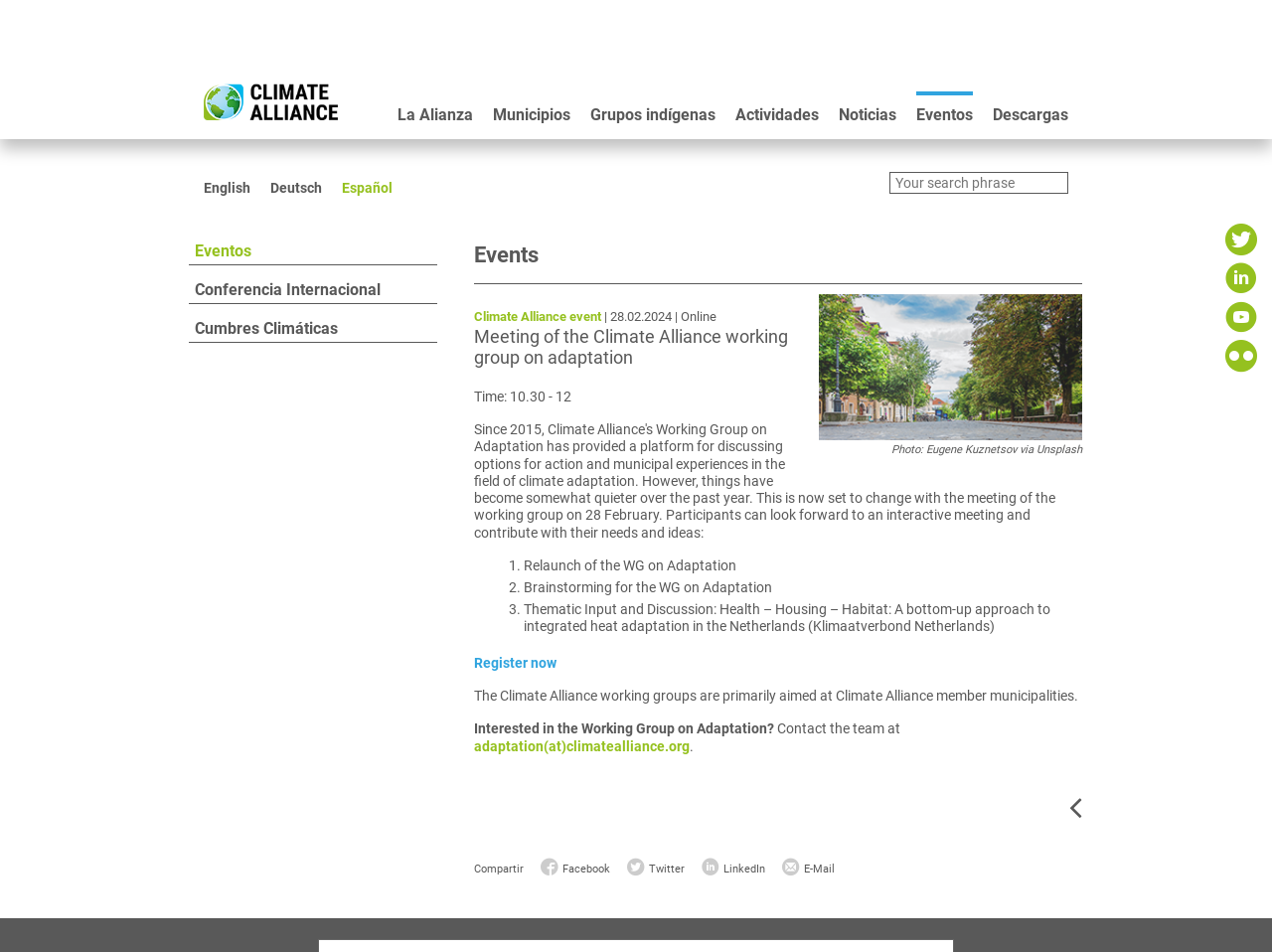Give a concise answer of one word or phrase to the question: 
What is the language of the webpage?

Spanish